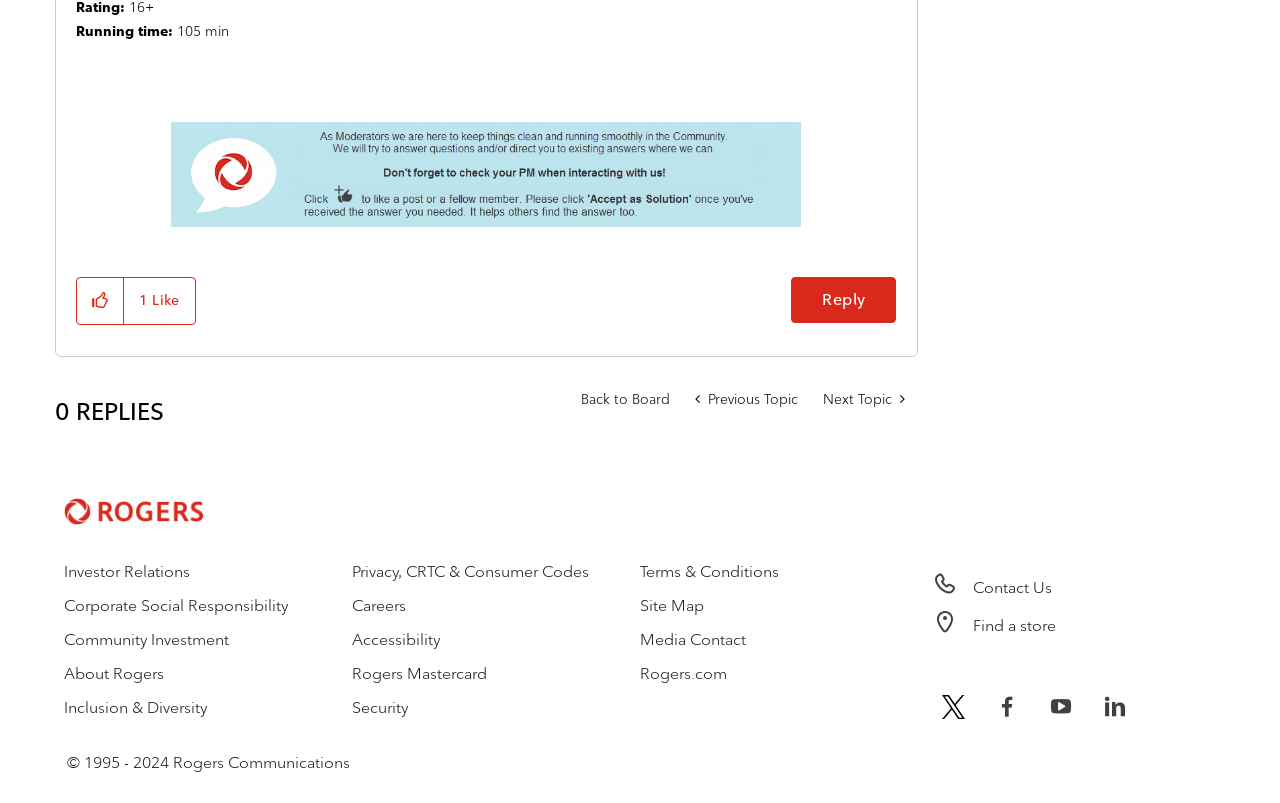What is the company name mentioned in the webpage?
Using the picture, provide a one-word or short phrase answer.

Rogers